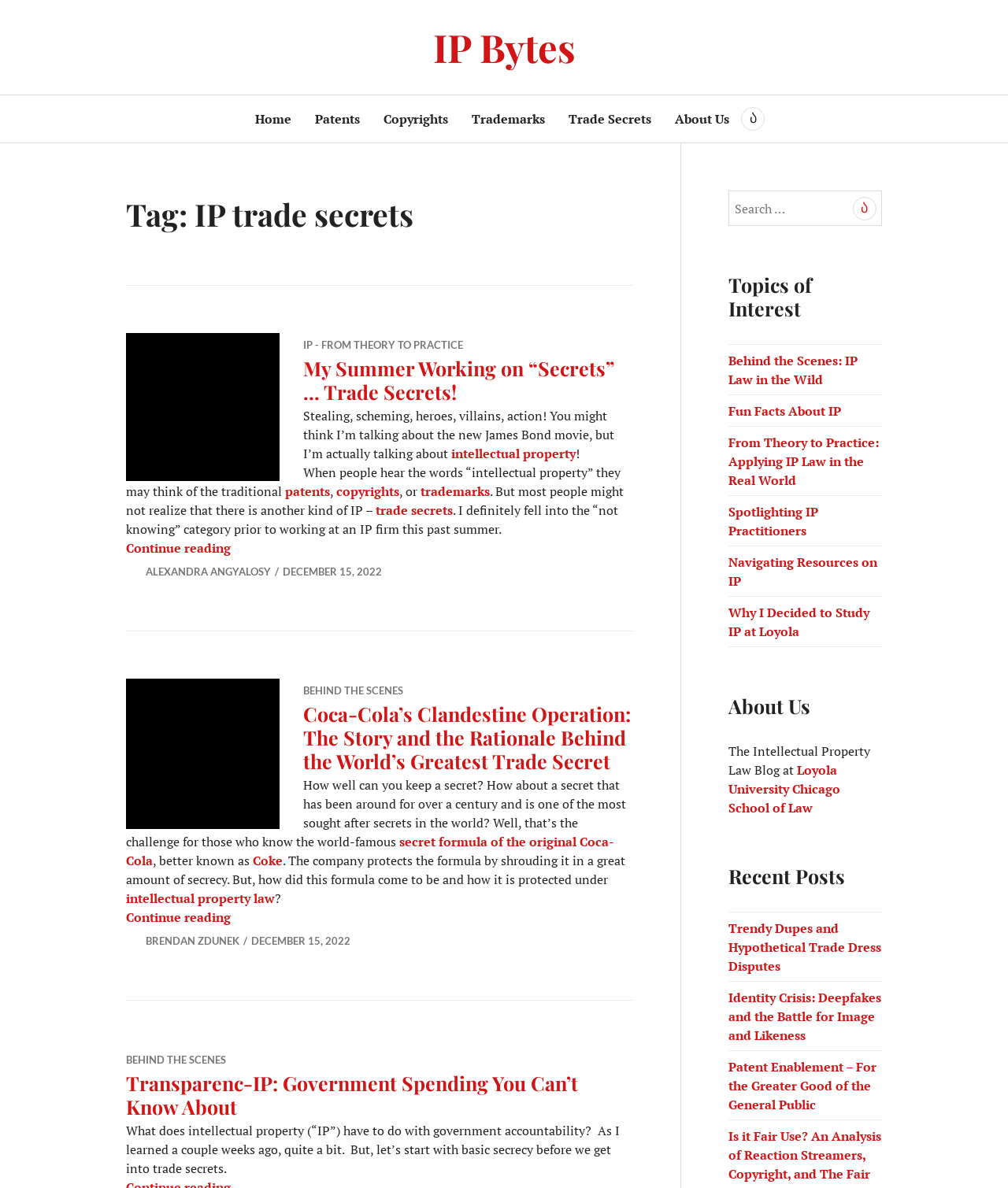Refer to the screenshot and answer the following question in detail:
What is the name of the blog?

The name of the blog can be found in the heading element with the text 'IP Bytes' at the top of the webpage.